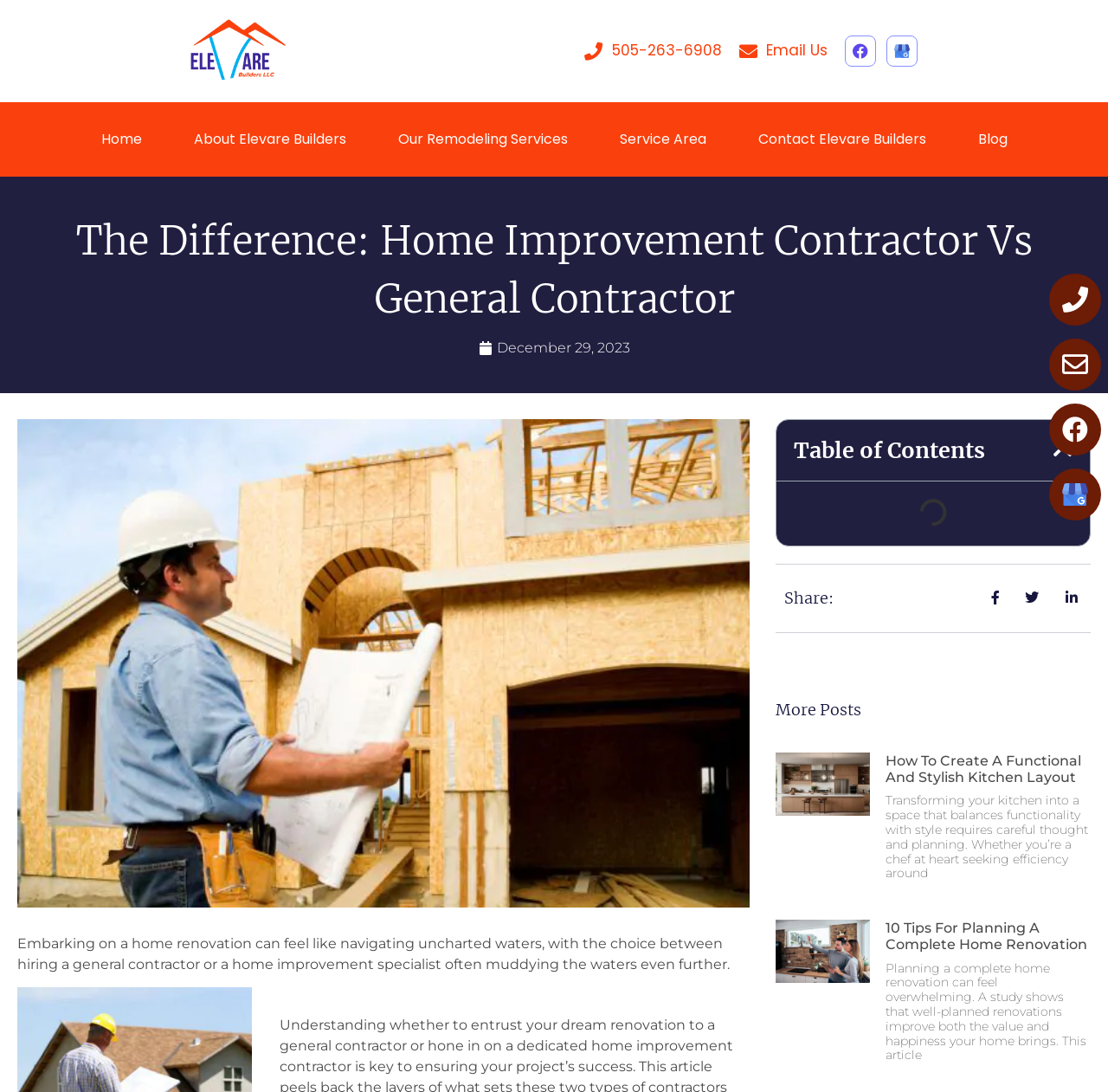Identify and provide the main heading of the webpage.

The Difference: Home Improvement Contractor Vs General Contractor